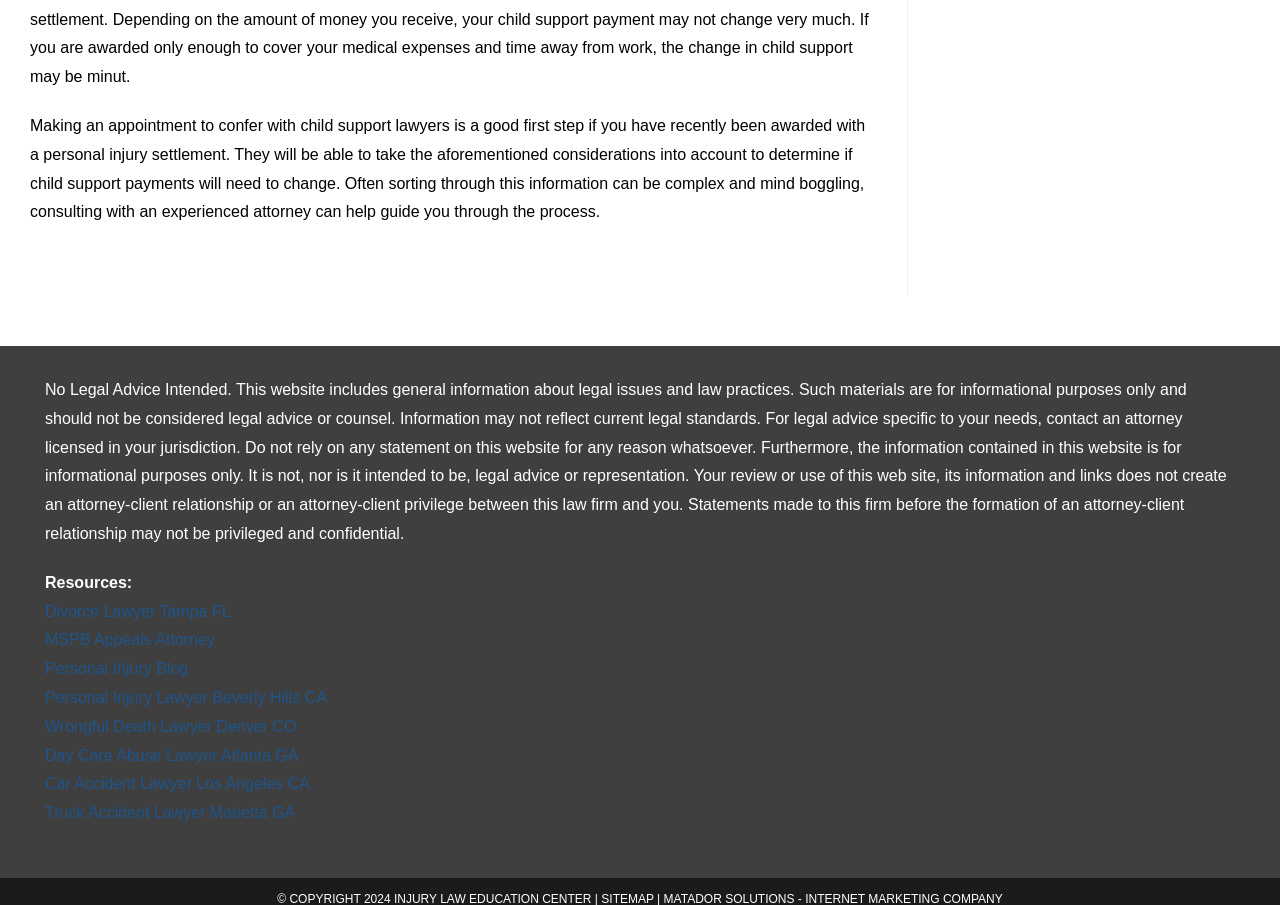Pinpoint the bounding box coordinates of the element that must be clicked to accomplish the following instruction: "Explore 'Wrongful Death Lawyer Denver CO'". The coordinates should be in the format of four float numbers between 0 and 1, i.e., [left, top, right, bottom].

[0.035, 0.793, 0.232, 0.812]